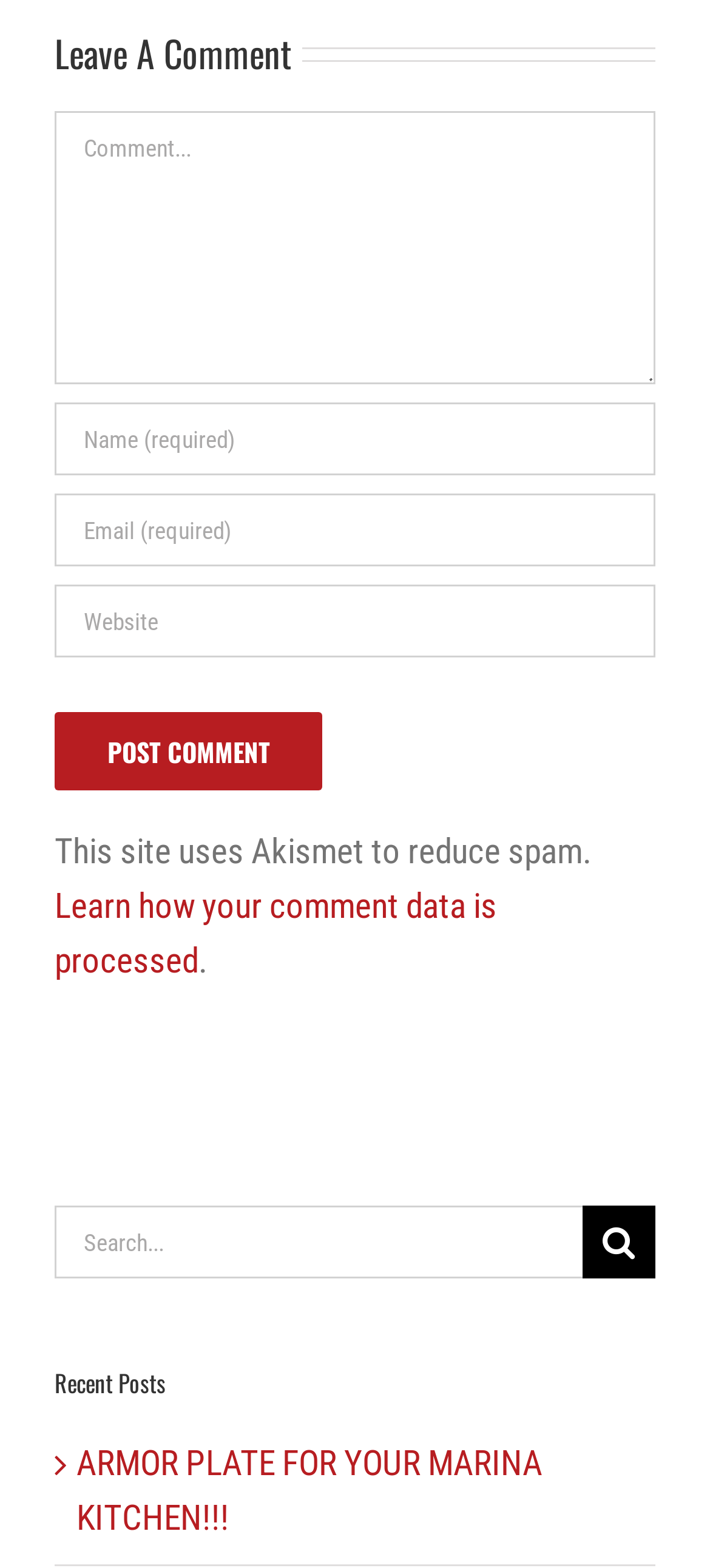What is the purpose of the Akismet?
Refer to the image and respond with a one-word or short-phrase answer.

Reduce spam